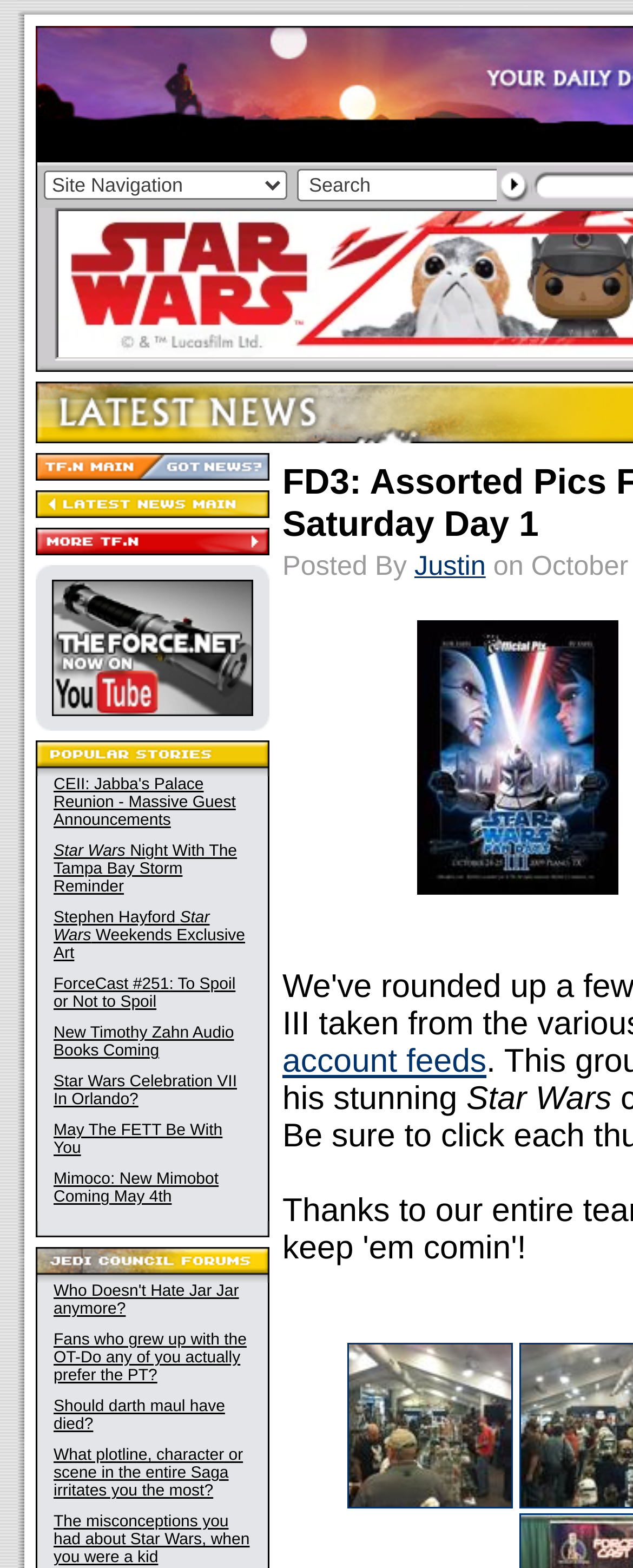Answer briefly with one word or phrase:
How many images are on this webpage?

Many